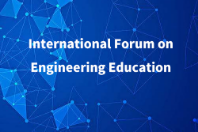Using details from the image, please answer the following question comprehensively:
What shapes are present in the background?

The caption describes the background as 'adorned with a network of interconnected geometric shapes', implying that geometric shapes are present in the background.